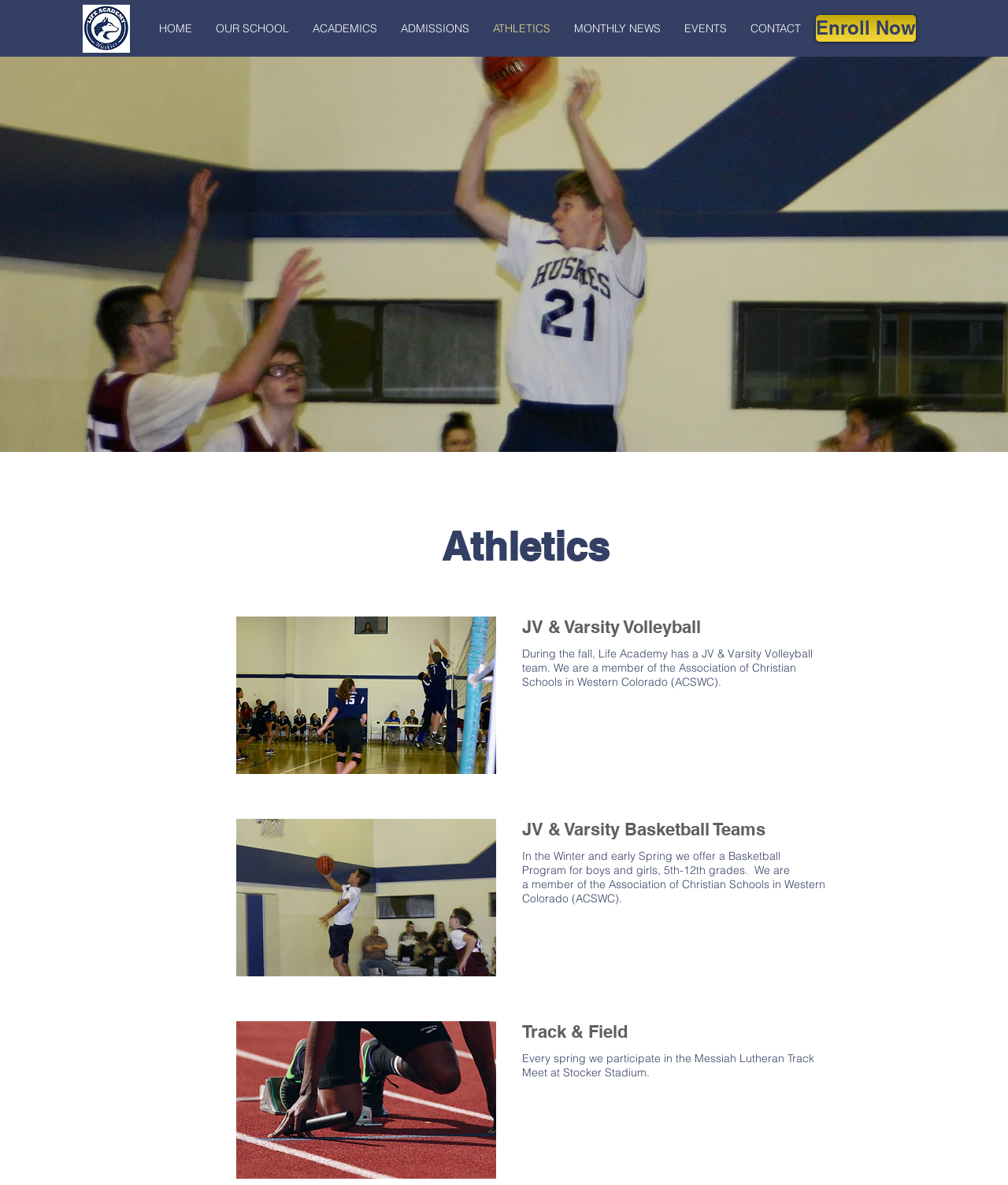Provide a short, one-word or phrase answer to the question below:
Where is the Track Meet held?

Stocker Stadium